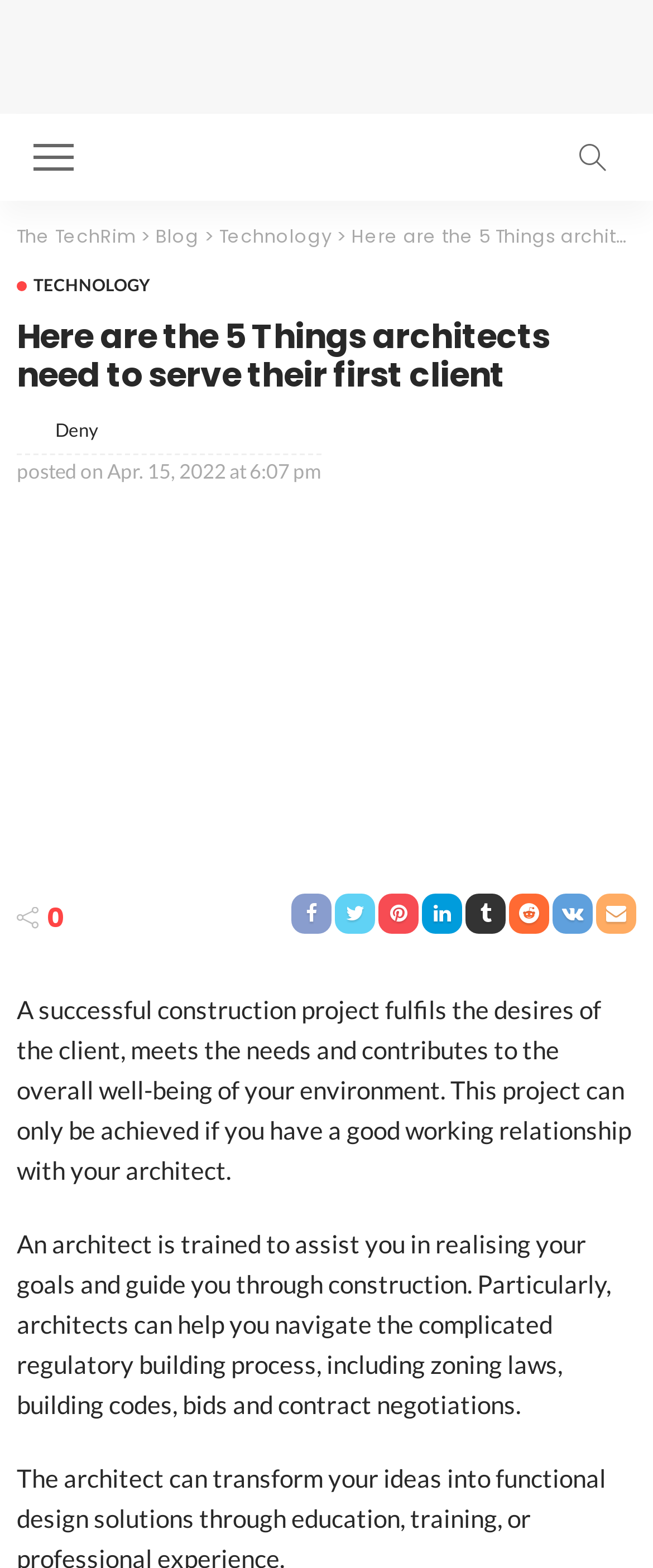Answer this question using a single word or a brief phrase:
What is the topic of the article?

Construction project